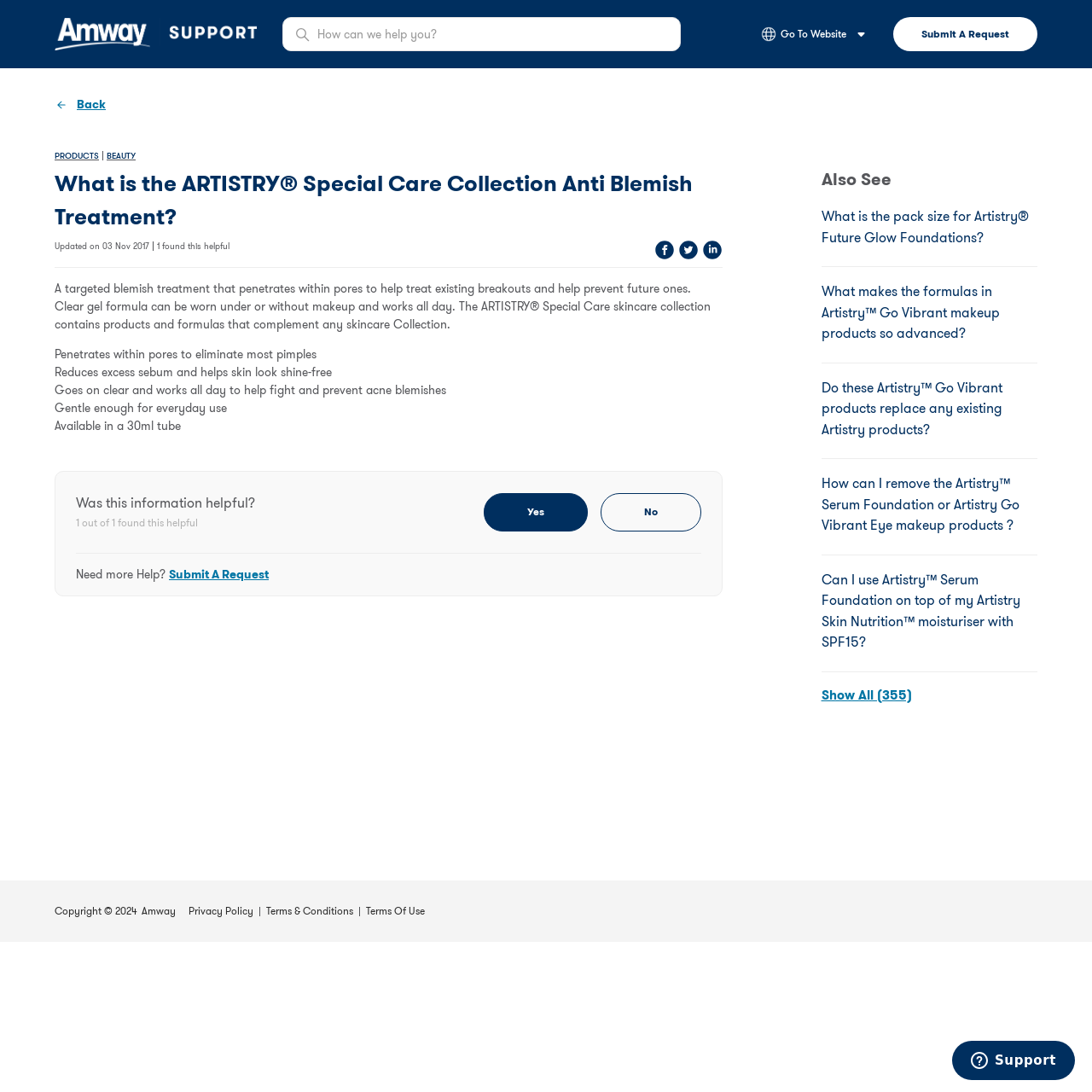What is the format of the product description?
Please respond to the question with a detailed and thorough explanation.

I found the product description in the middle of the webpage, and it is formatted in bullet points. The description lists the benefits and features of the product, such as 'Penetrates within pores to eliminate most pimples', 'Reduces excess sebum and helps skin look shine-free', and 'Goes on clear and works all day to help fight and prevent acne blemishes'.